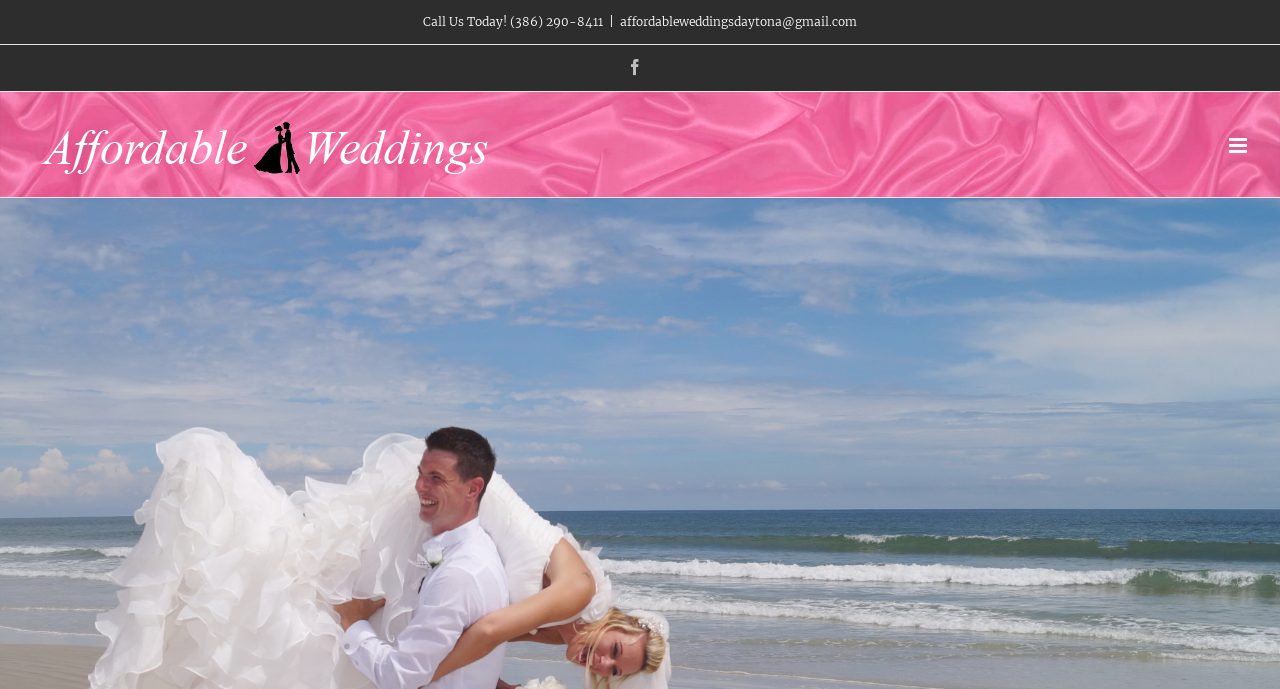Predict the bounding box coordinates of the UI element that matches this description: "affordableweddingsdaytona@gmail.com". The coordinates should be in the format [left, top, right, bottom] with each value between 0 and 1.

[0.484, 0.02, 0.67, 0.042]